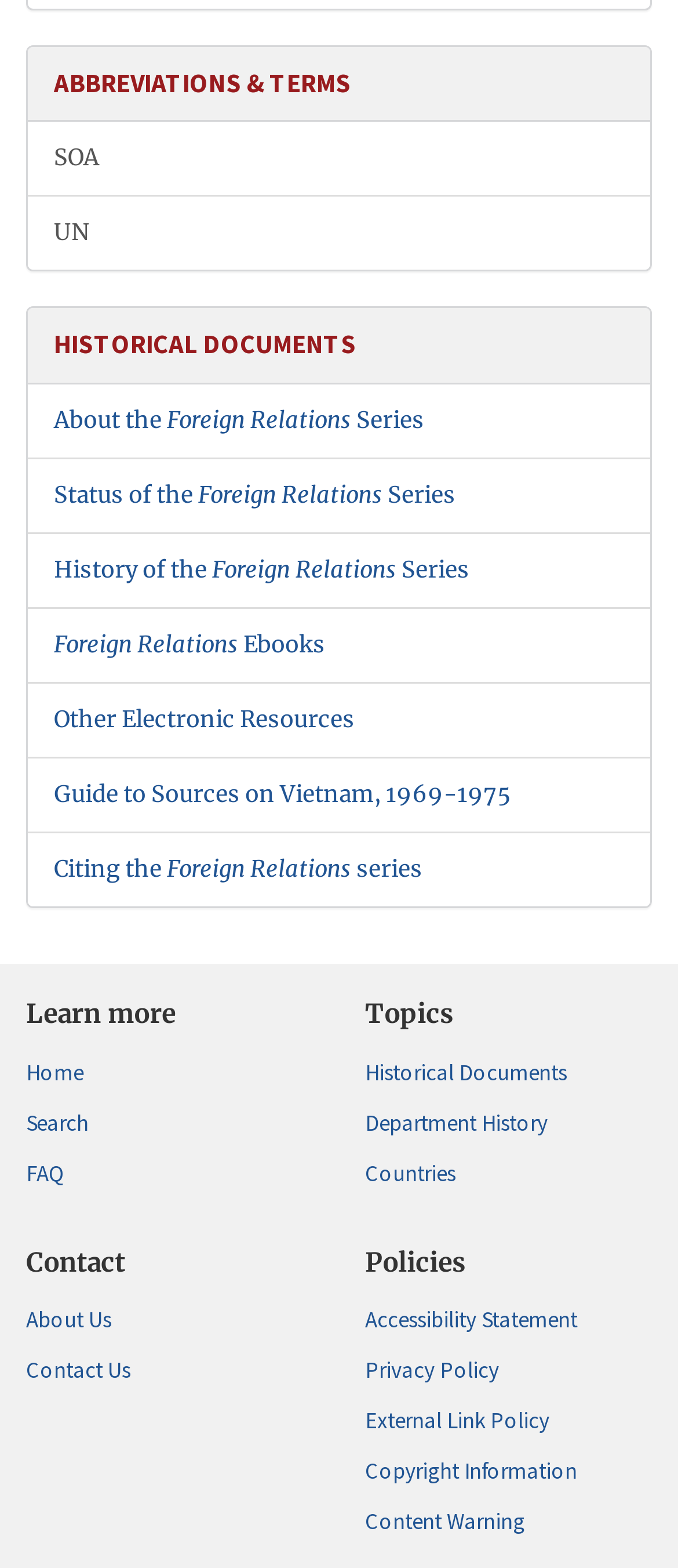How many links are there under 'Learn more'?
Could you answer the question in a detailed manner, providing as much information as possible?

I counted the links under the 'Learn more' heading, which are 'Home', 'Search', and 'FAQ'. There are 3 links in total.